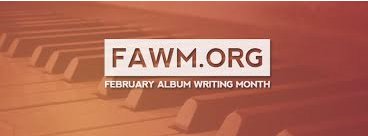Summarize the image with a detailed caption.

The image features a visually appealing header for FAWM, or February Album Writing Month, with a backdrop of piano keys, suggesting a strong connection to music creation. Prominently displayed is the logo "FAWM.ORG," which indicates the online platform dedicated to encouraging musicians and songwriters to produce albums during the month of February. The overall aesthetic combines warm colors, likely symbolizing creativity and inspiration, making it an inviting representation of the initiative that aims to boost songwriting output among participants.